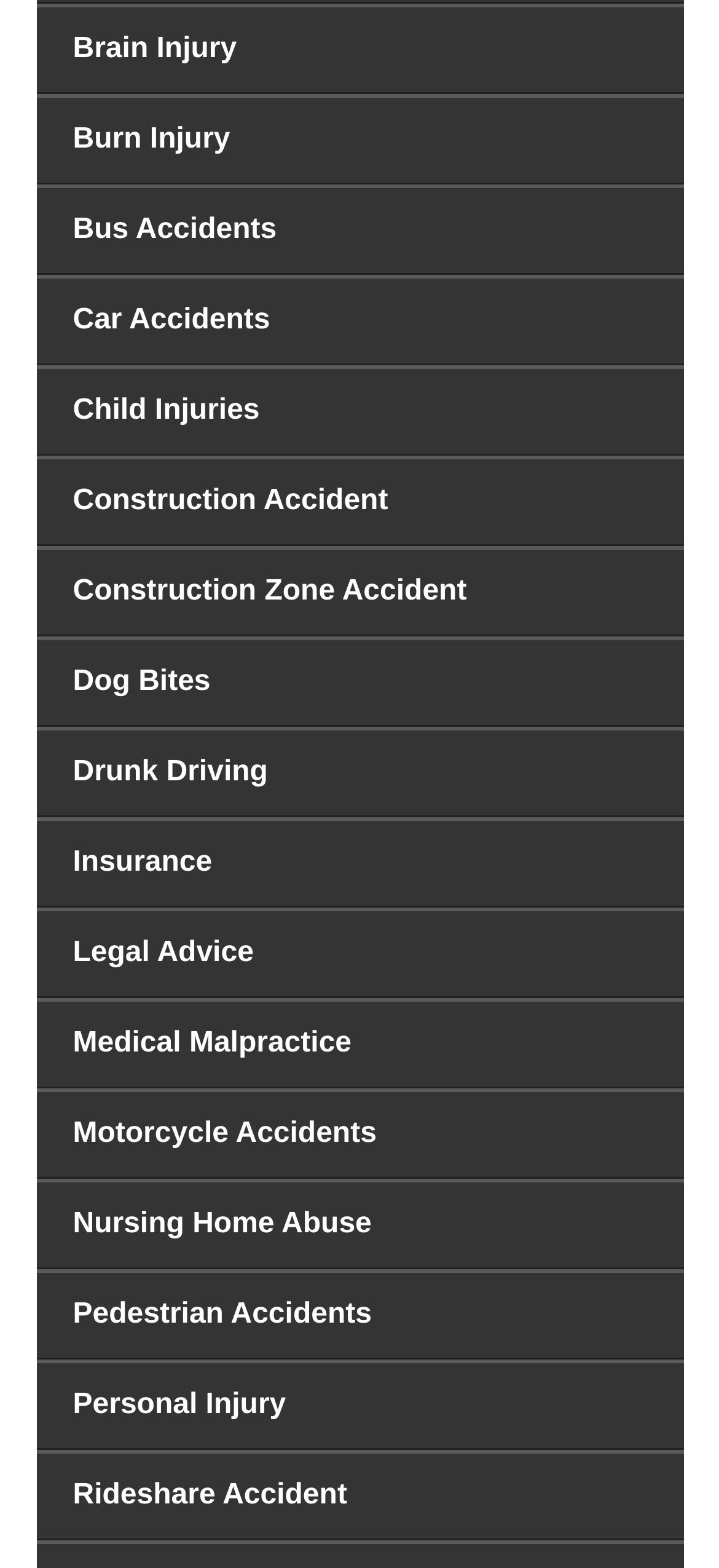For the following element description, predict the bounding box coordinates in the format (top-left x, top-left y, bottom-right x, bottom-right y). All values should be floating point numbers between 0 and 1. Description: Construction Zone Accident

[0.05, 0.351, 0.95, 0.406]